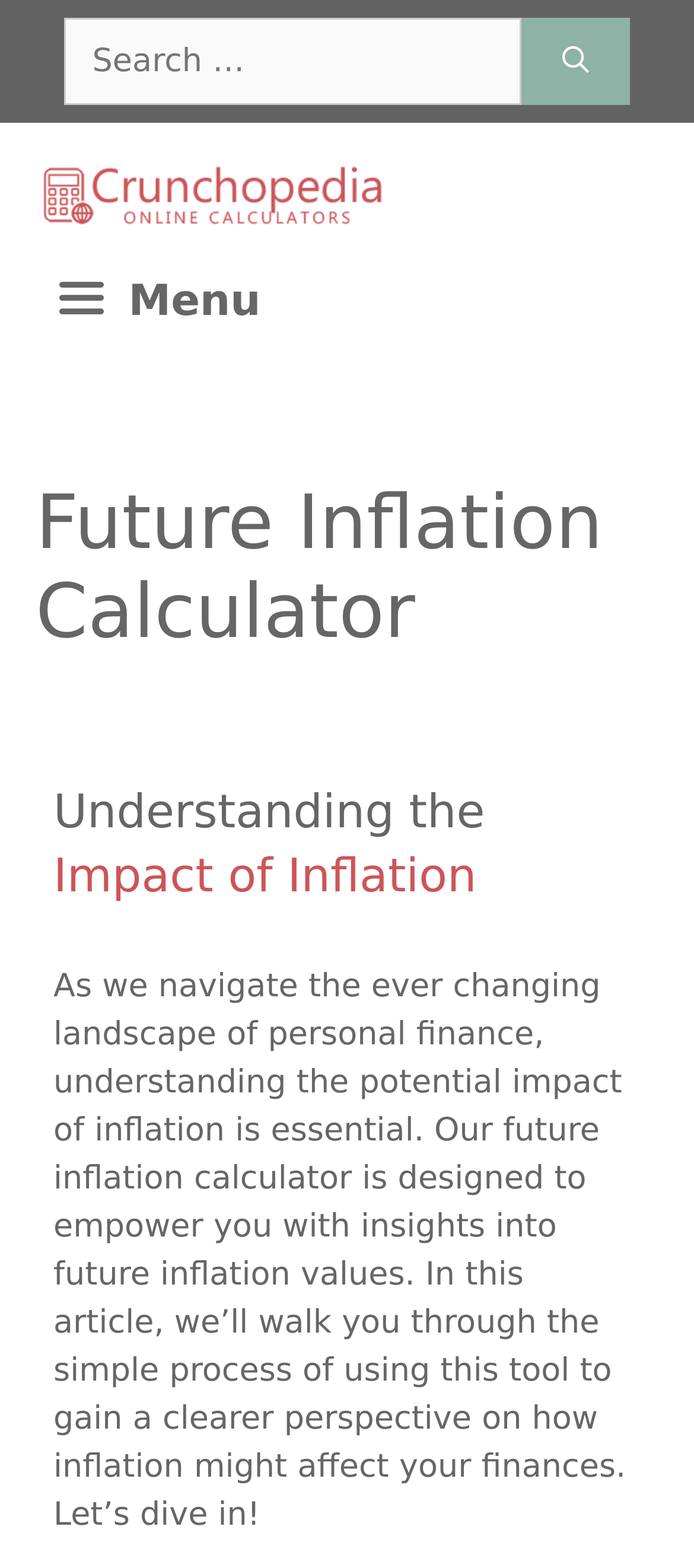Offer an in-depth caption of the entire webpage.

The webpage is titled "Future Inflation Calculator - Crunchopedia" and appears to be an article about understanding the impact of inflation on personal finance. At the top left of the page, there is a search bar with a "Search for:" label and a "Search" button to its right. Below the search bar, there is a link and an image, both labeled "Crunchopedia", which are positioned side by side.

To the top right of the page, there is a menu button with a hamburger icon, which is not expanded by default. When expanded, it controls a mobile menu.

The main content of the page is divided into sections. The first section has a heading "Future Inflation Calculator" and is positioned above a section with a heading "Understanding the Impact of Inflation". The latter section contains a marked text and a paragraph of text that summarizes the article's content, which discusses the importance of understanding inflation's impact on personal finance and introduces the future inflation calculator tool.

There are no other UI elements, such as images or buttons, in the main content area of the page. The overall layout is focused on presenting the article's content in a clear and readable manner.